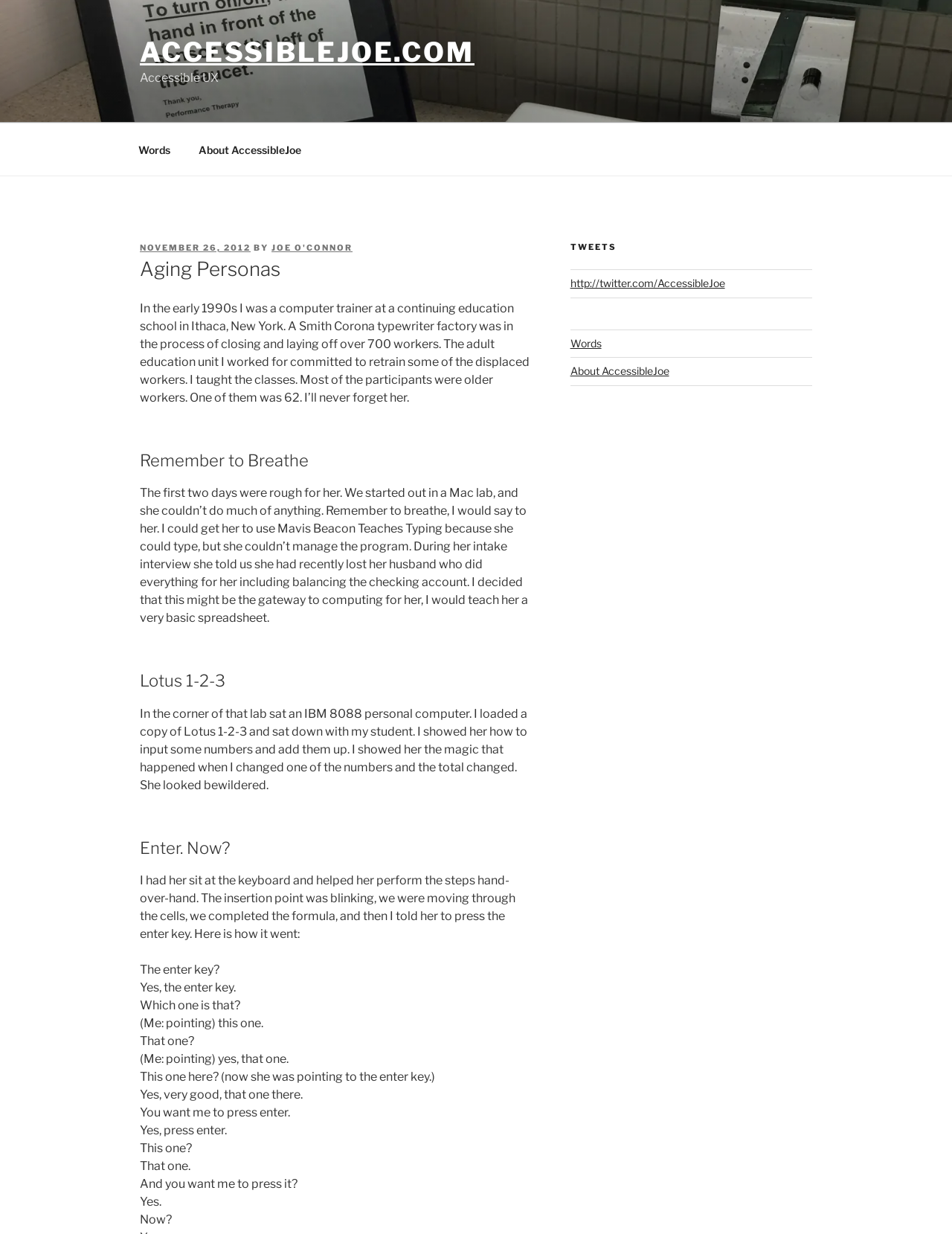Provide a brief response to the question using a single word or phrase: 
What is the purpose of the 'Top Menu' navigation?

To navigate to other pages